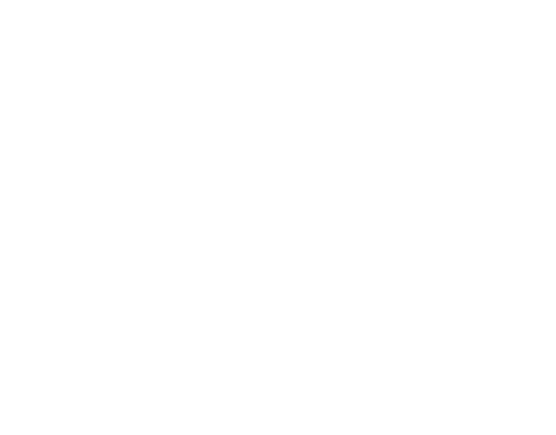Use one word or a short phrase to answer the question provided: 
What is the reason for Barron Trump's non-participation as a delegate in the upcoming Republican Convention?

Prior commitments